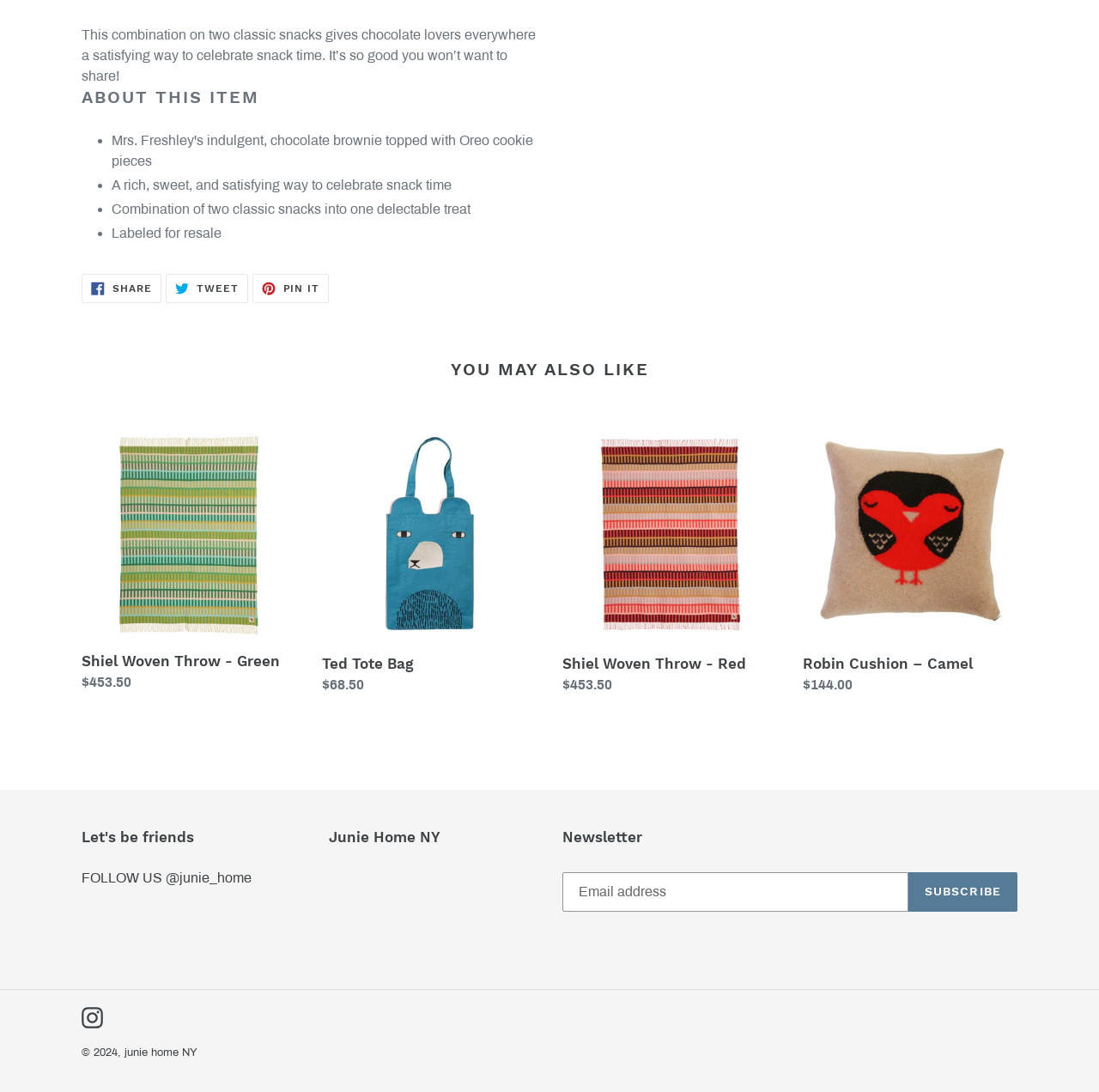Please provide the bounding box coordinates in the format (top-left x, top-left y, bottom-right x, bottom-right y). Remember, all values are floating point numbers between 0 and 1. What is the bounding box coordinate of the region described as: junie home NY

[0.113, 0.959, 0.18, 0.97]